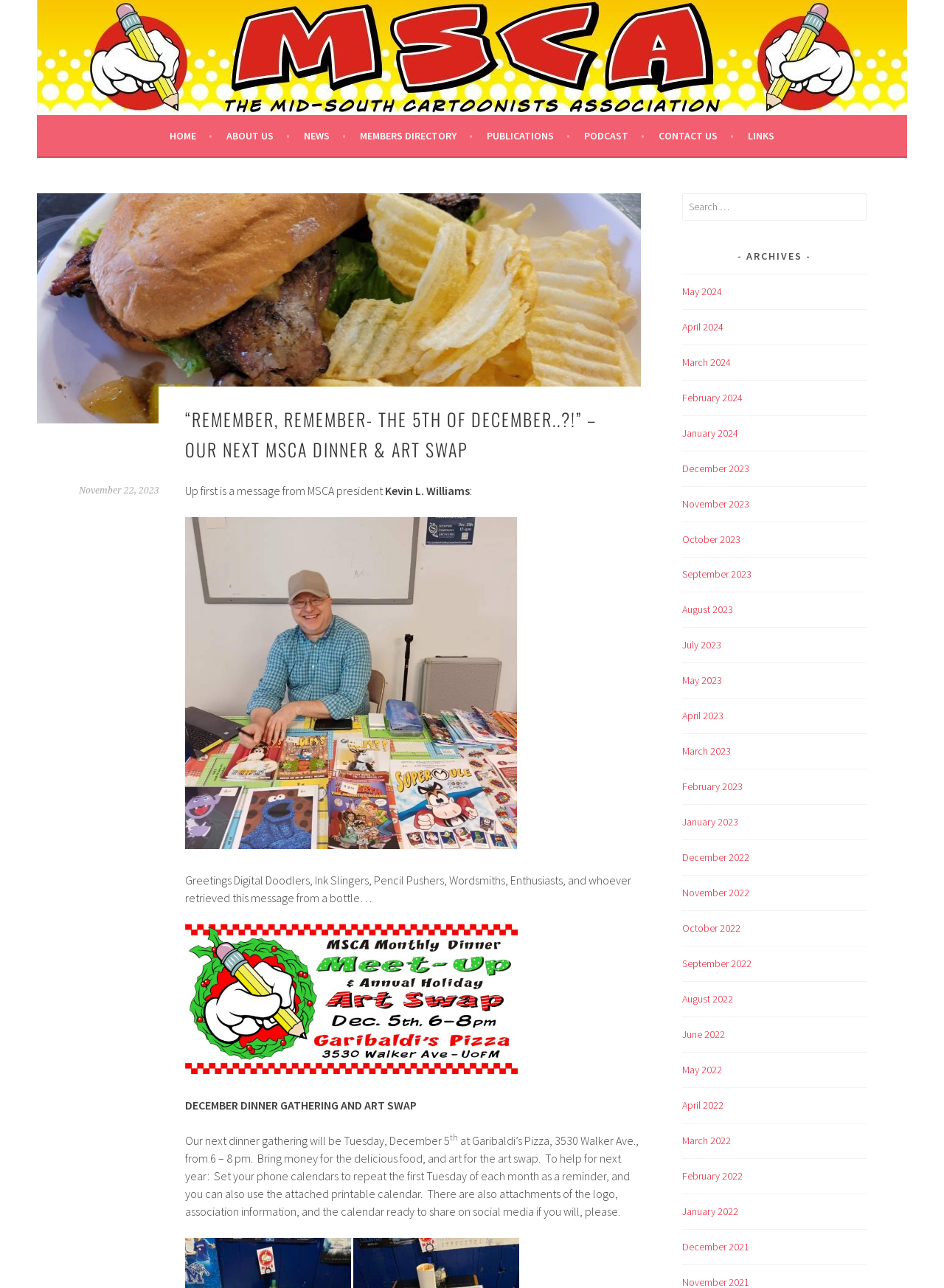Using the element description News, predict the bounding box coordinates for the UI element. Provide the coordinates in (top-left x, top-left y, bottom-right x, bottom-right y) format with values ranging from 0 to 1.

[0.322, 0.099, 0.366, 0.112]